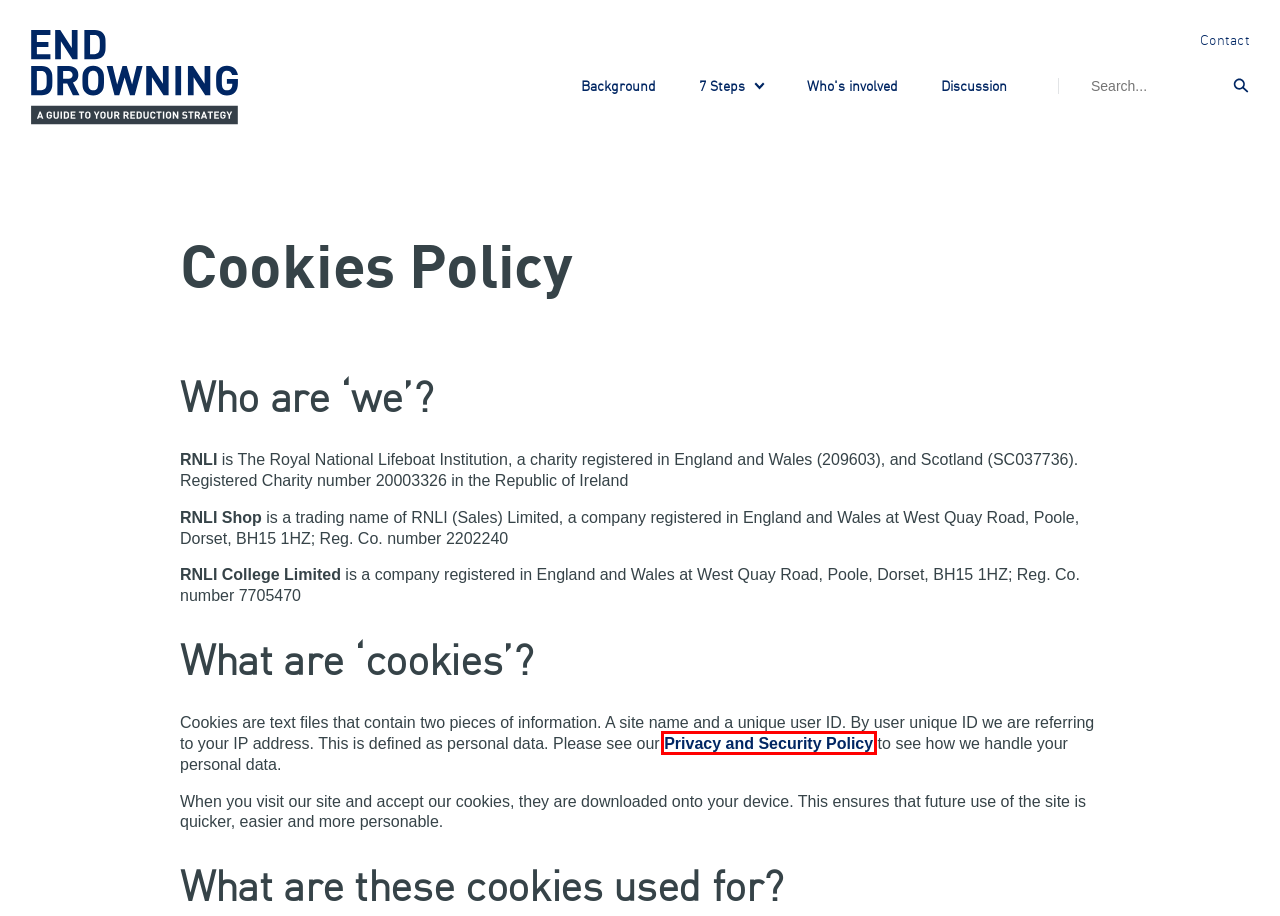Consider the screenshot of a webpage with a red bounding box and select the webpage description that best describes the new page that appears after clicking the element inside the red box. Here are the candidates:
A. ARRAffinity cookie name search results | Cookiepedia
B. SC_ANALYTICS_COOKIE cookie name search results | Cookiepedia
C. QbaseTrackingParamsStoreCookie cookie name search results | Cookiepedia
D. SC_ANALYTICS_GLOBAL_COOKIE cookie name search results | Cookiepedia
E. _gat_UA-nnnnnnn-nn cookie name search results | Cookiepedia
F. __RequestVerificationToken cookie name search results | Cookiepedia
G. RNLI Privacy and Security - Your Personal Data
H. OptanonAlertBoxClosed cookie name search results | Cookiepedia

G